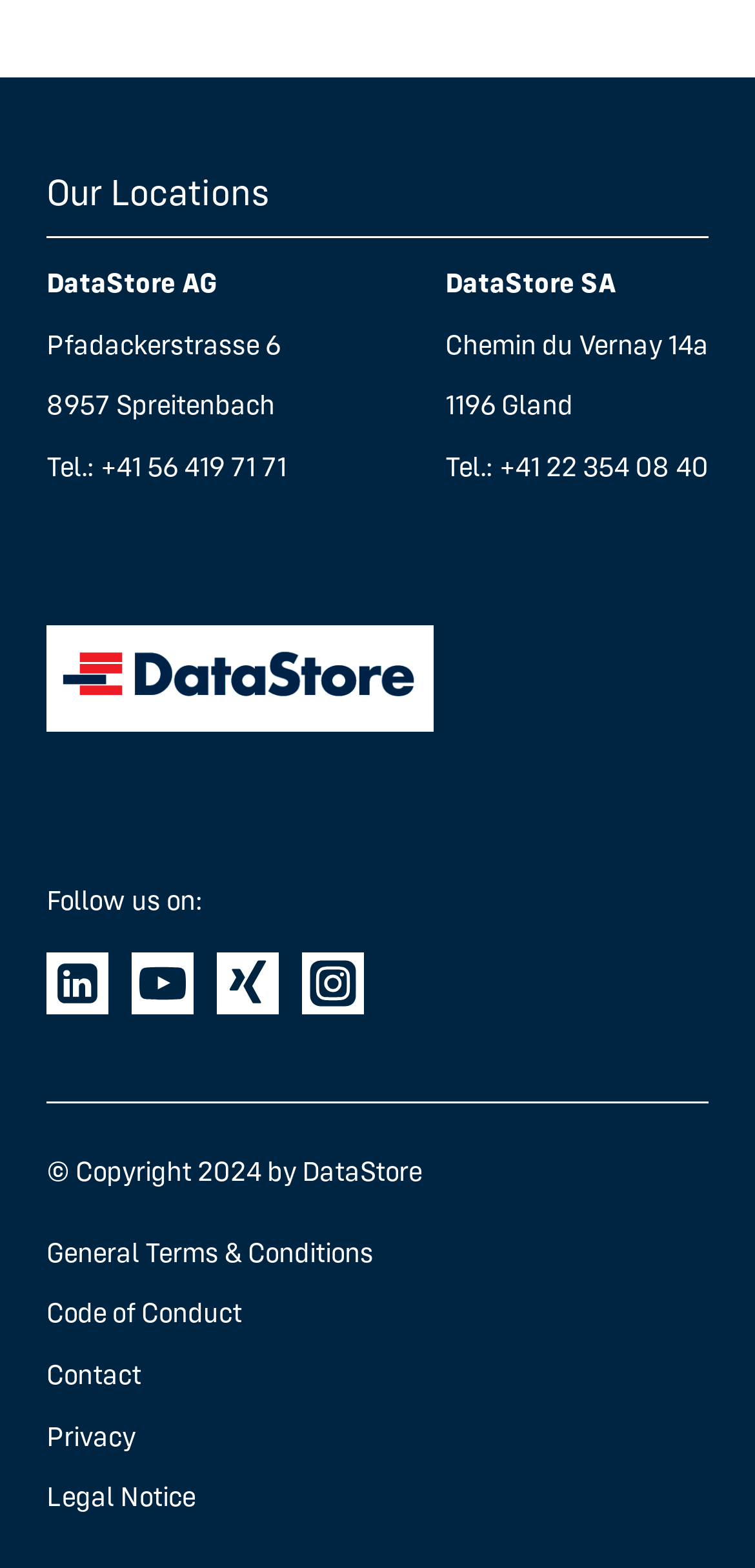How many social media platforms are listed?
Based on the image, provide your answer in one word or phrase.

4